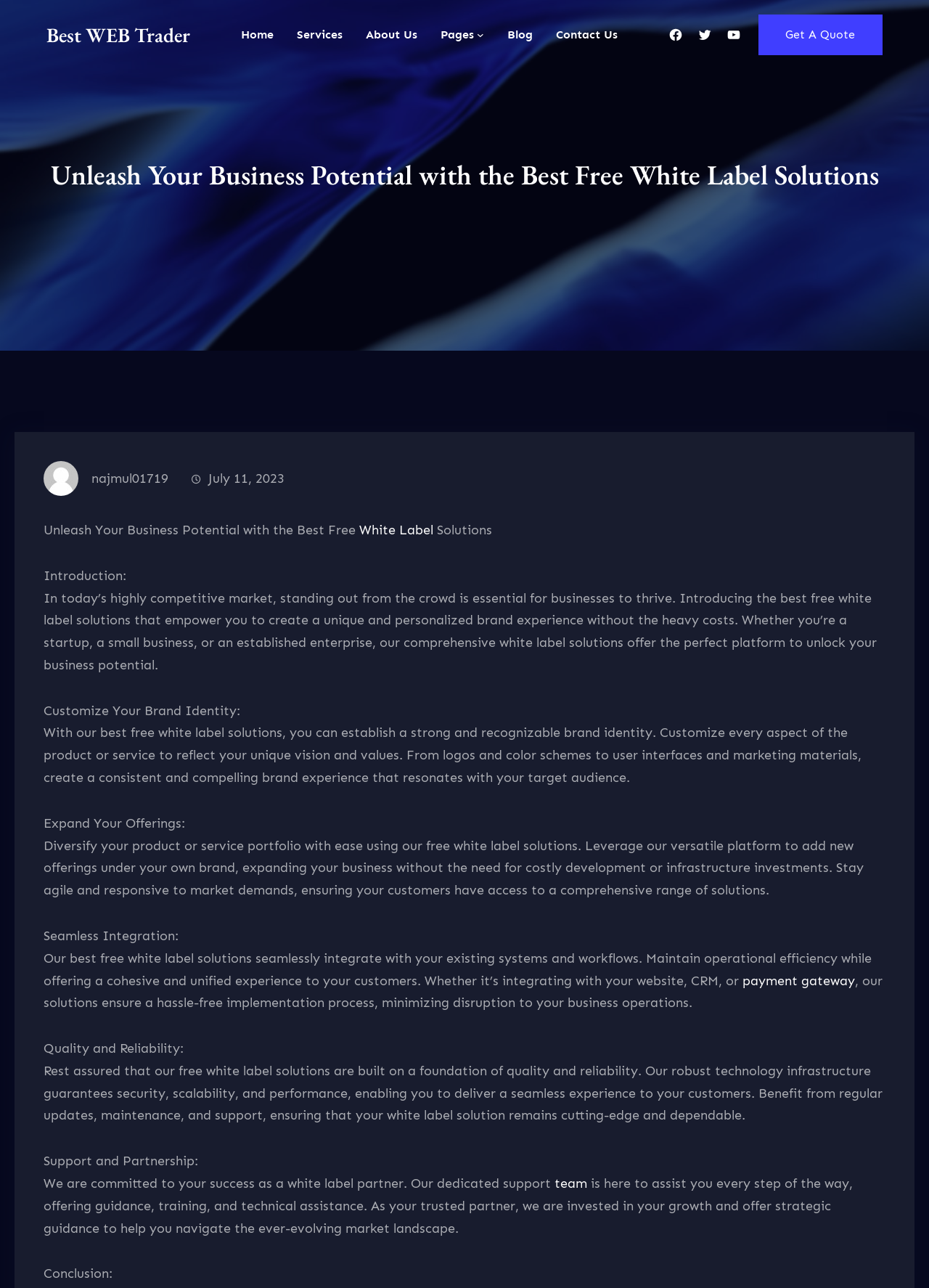Calculate the bounding box coordinates for the UI element based on the following description: "White Label". Ensure the coordinates are four float numbers between 0 and 1, i.e., [left, top, right, bottom].

[0.387, 0.405, 0.466, 0.418]